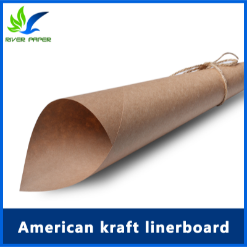Please answer the following question using a single word or phrase: 
What is the brand associated with this kraft linerboard?

River Paper